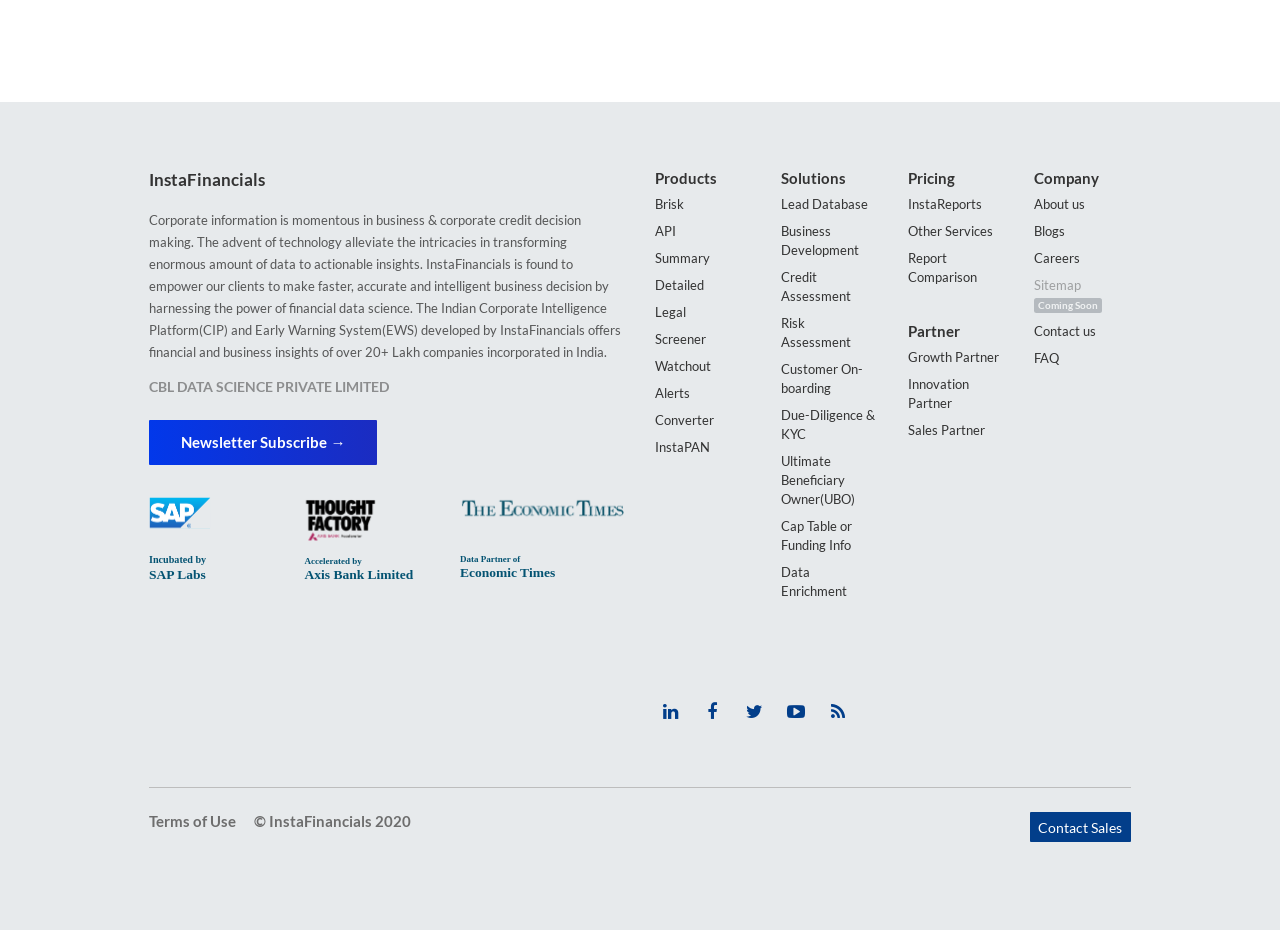Please specify the bounding box coordinates of the region to click in order to perform the following instruction: "View InstaFinancials' products".

[0.512, 0.178, 0.587, 0.204]